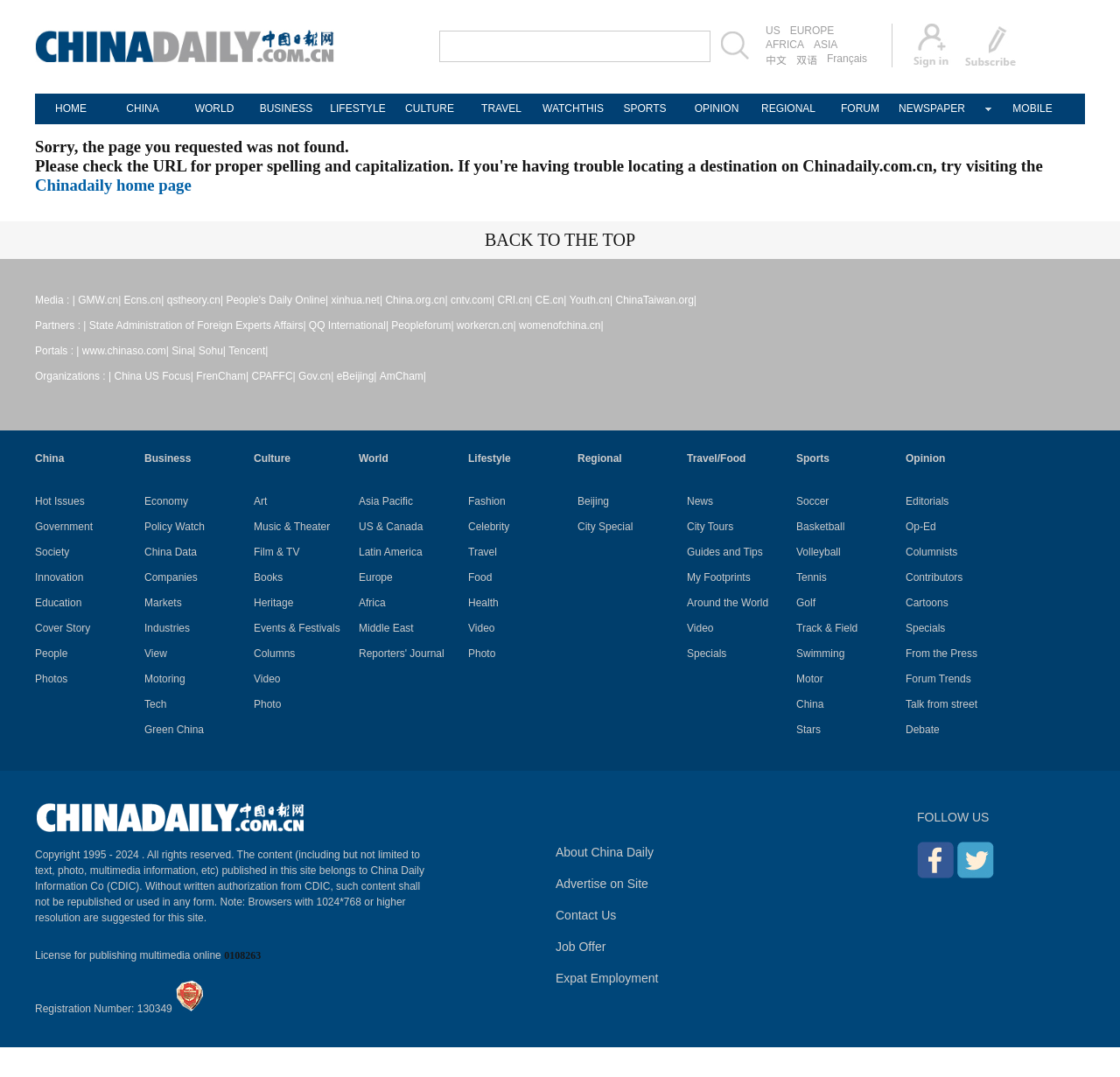Could you locate the bounding box coordinates for the section that should be clicked to accomplish this task: "Visit the 'Max Whitby of RGB' website".

None